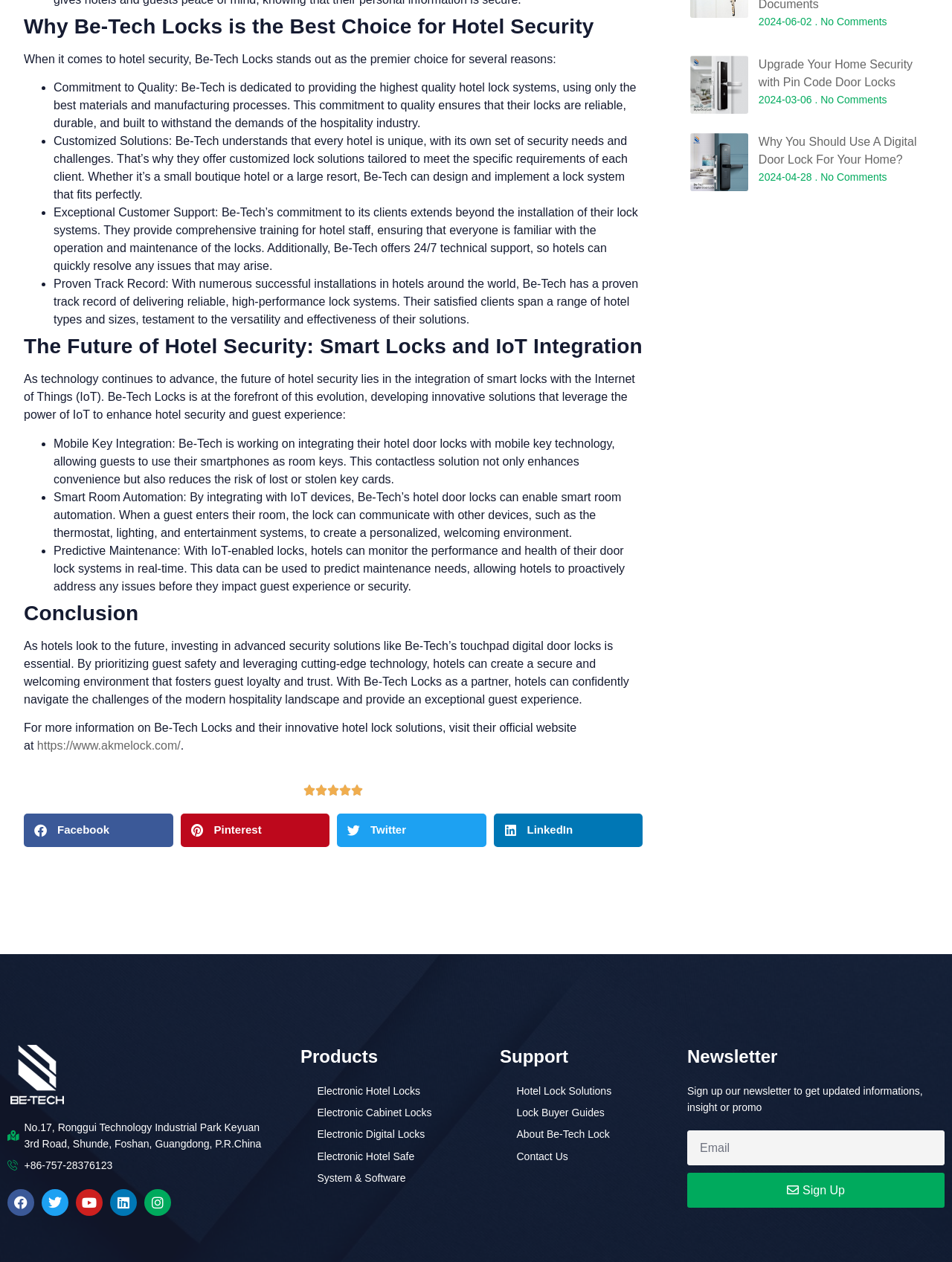Pinpoint the bounding box coordinates for the area that should be clicked to perform the following instruction: "Sign up for the newsletter".

[0.722, 0.93, 0.992, 0.957]